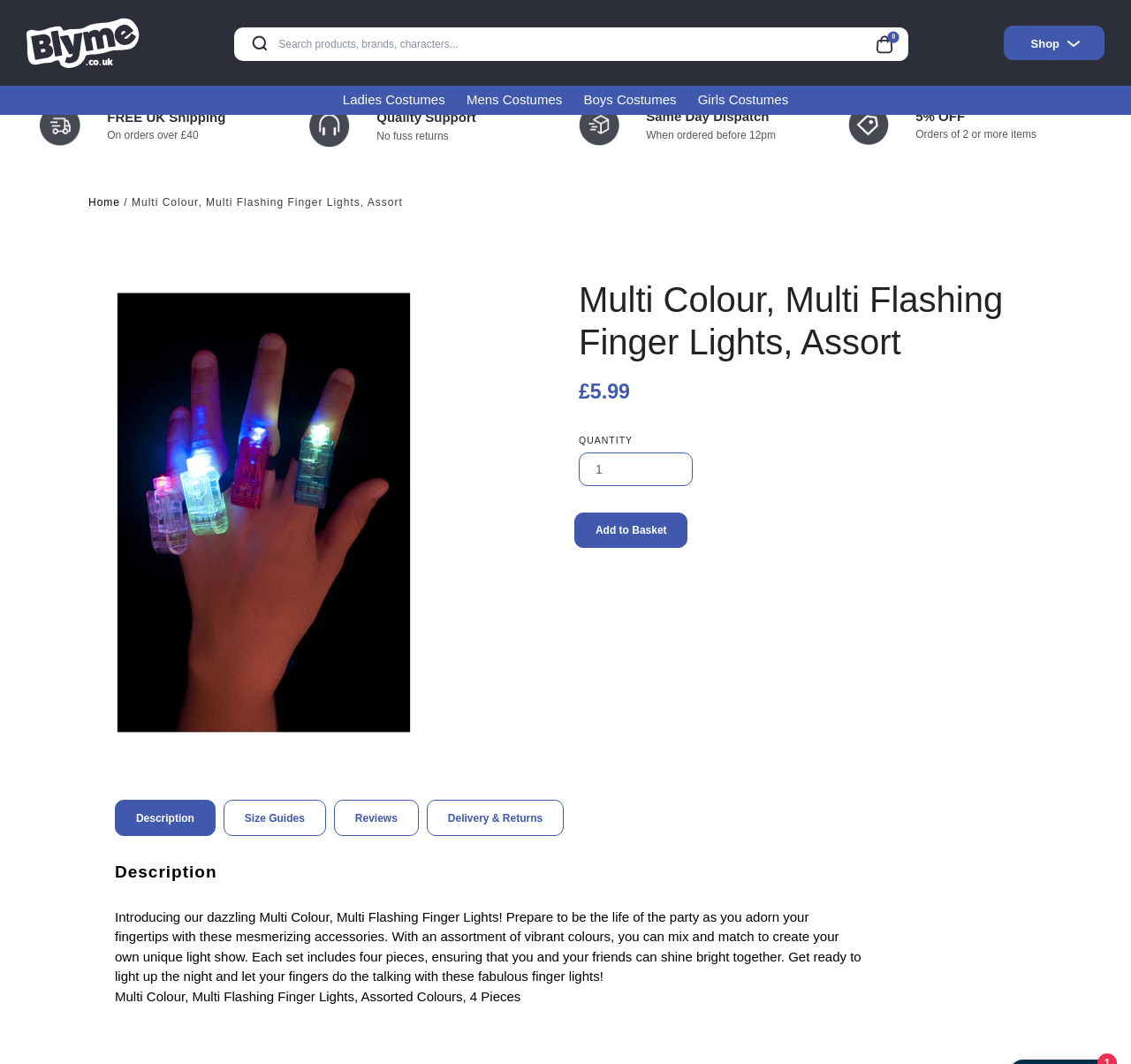Given the description "Shop", determine the bounding box of the corresponding UI element.

[0.879, 0.024, 0.977, 0.056]